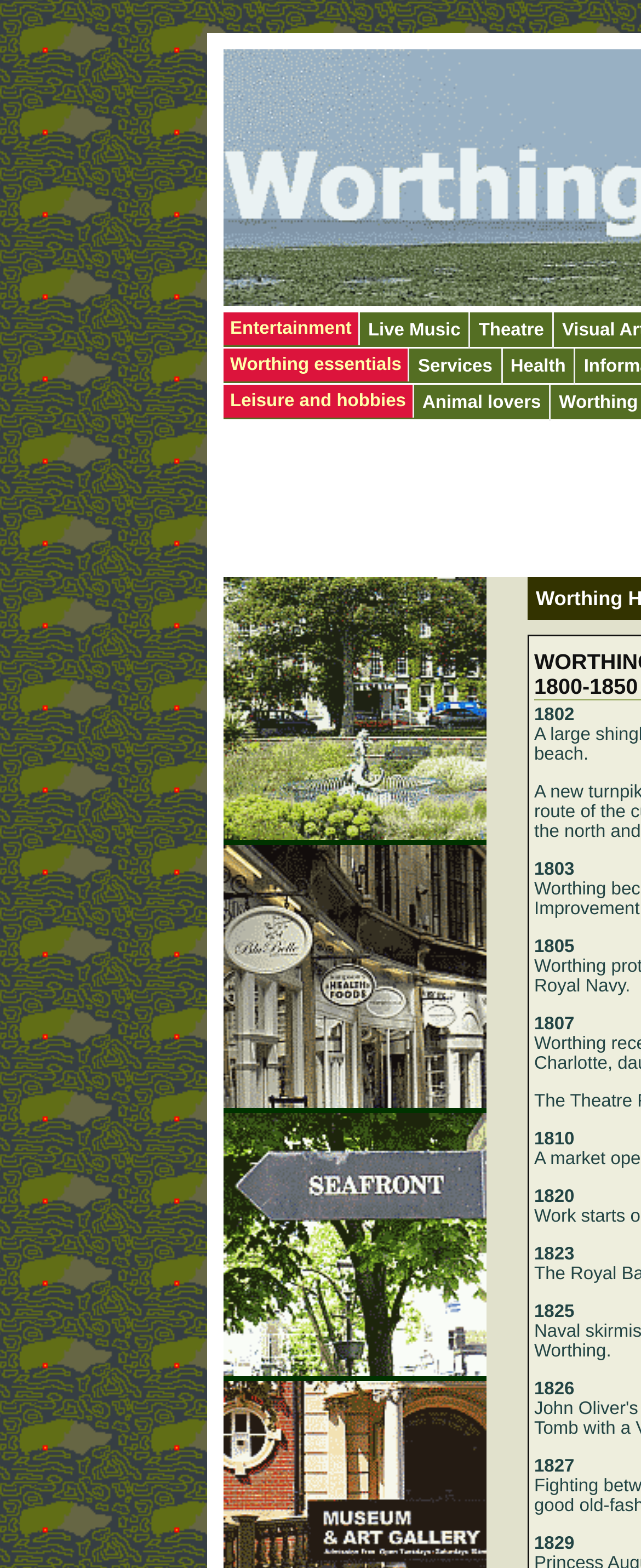Based on the element description Animal lovers, identify the bounding box coordinates for the UI element. The coordinates should be in the format (top-left x, top-left y, bottom-right x, bottom-right y) and within the 0 to 1 range.

[0.646, 0.245, 0.859, 0.268]